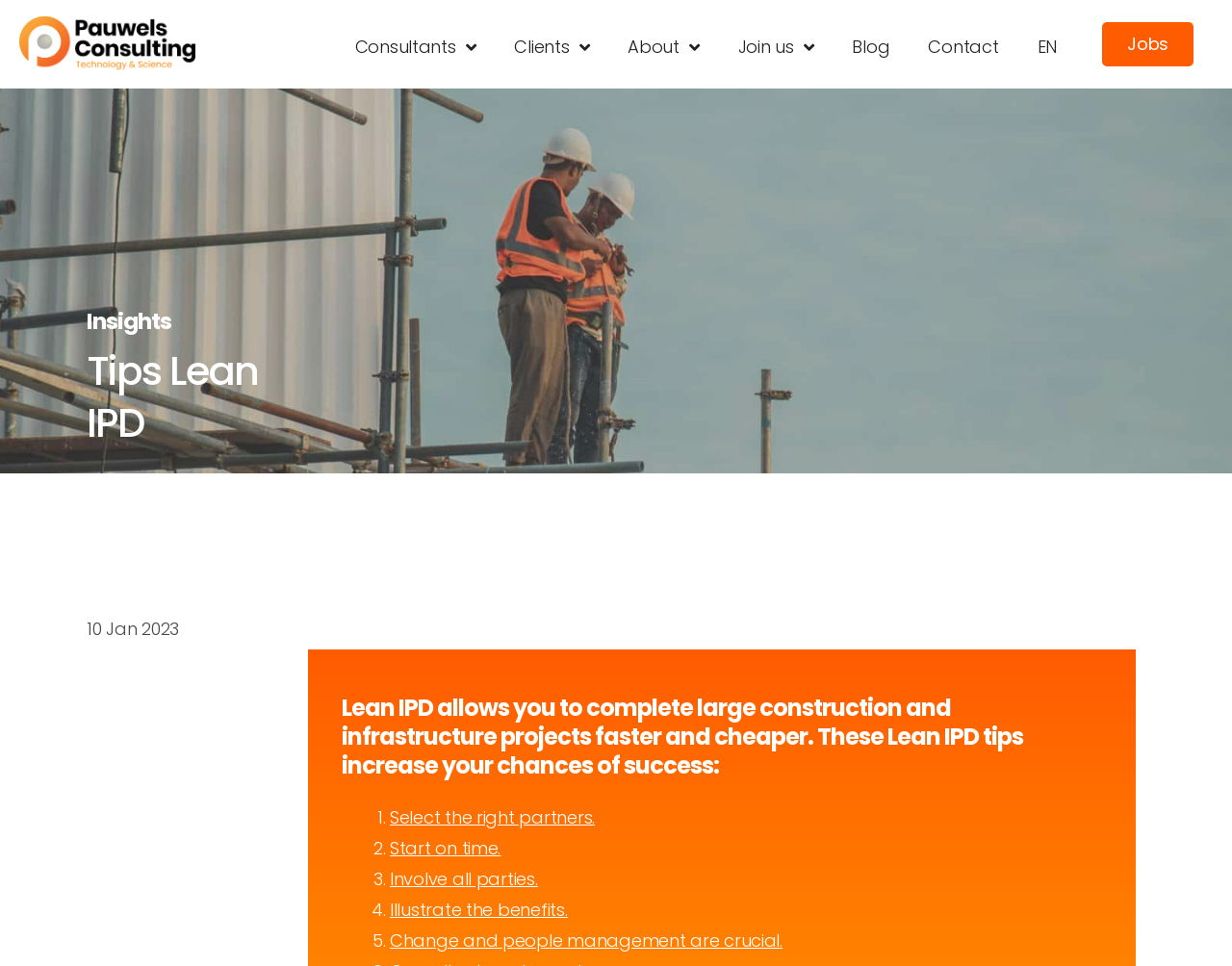Indicate the bounding box coordinates of the clickable region to achieve the following instruction: "Learn about Lean IPD tips."

[0.277, 0.718, 0.893, 0.808]